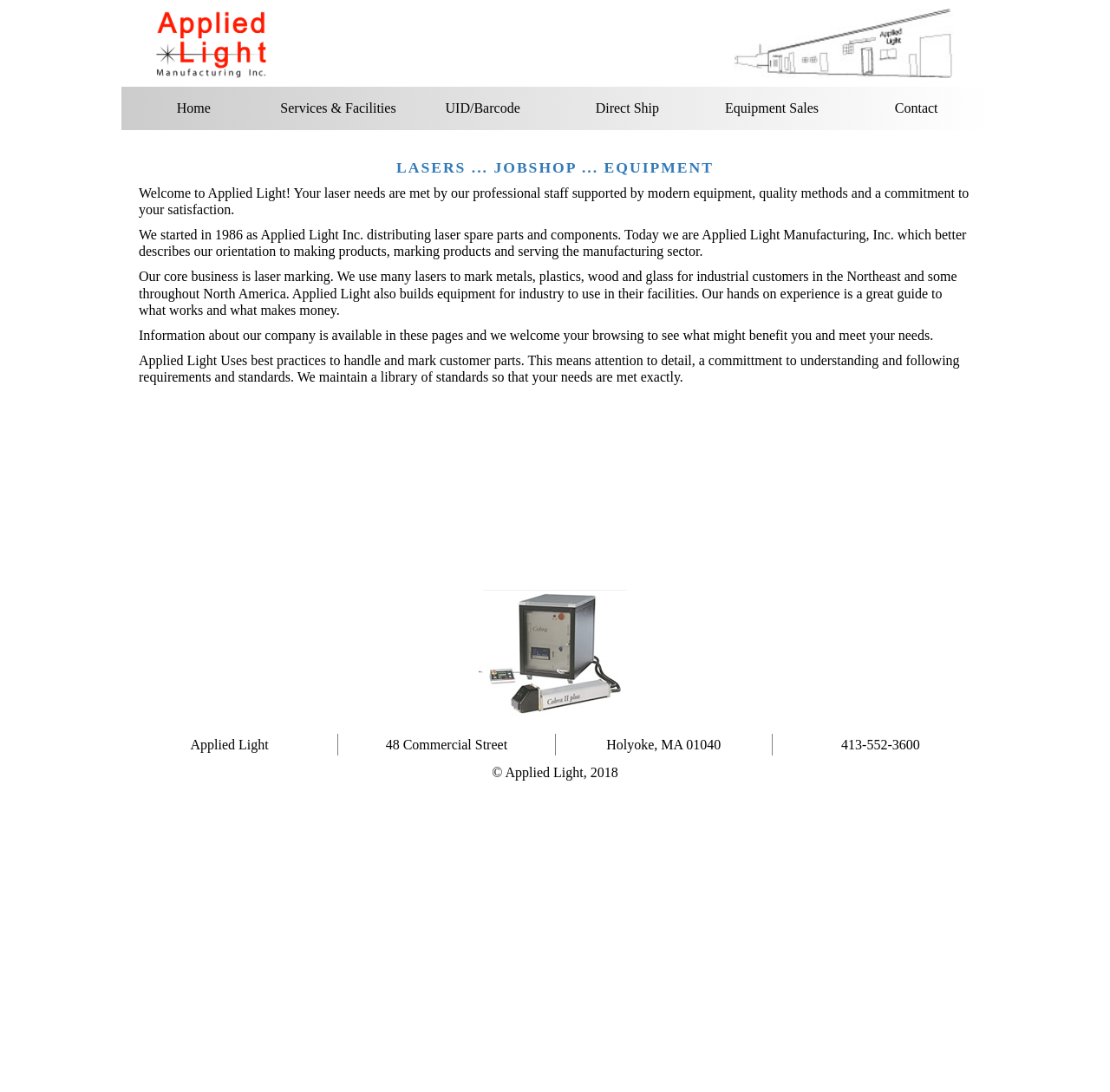Please provide the bounding box coordinates for the element that needs to be clicked to perform the instruction: "Learn more about Applied Light's company history". The coordinates must consist of four float numbers between 0 and 1, formatted as [left, top, right, bottom].

[0.125, 0.208, 0.871, 0.237]